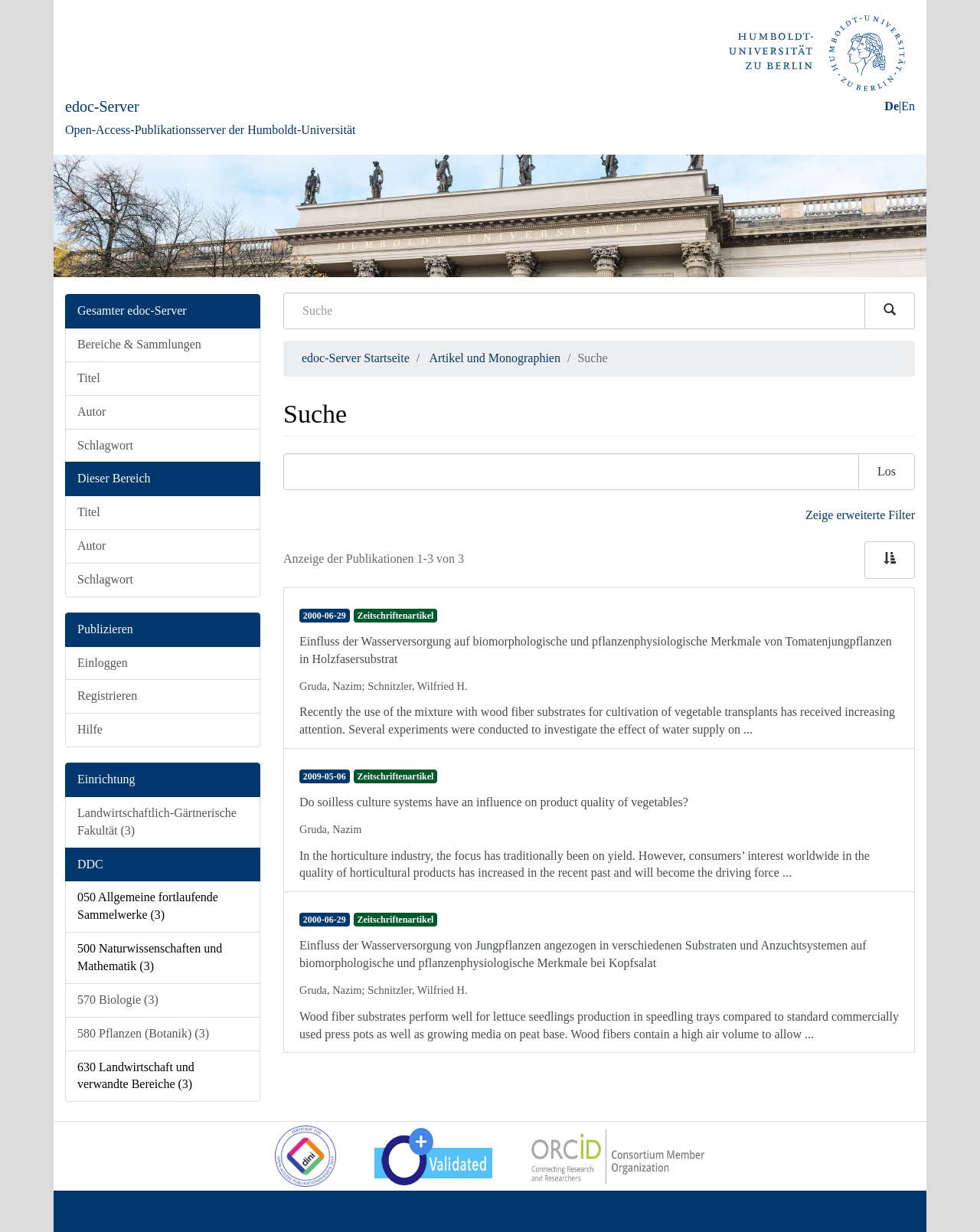Identify the coordinates of the bounding box for the element that must be clicked to accomplish the instruction: "Show advanced filters".

[0.822, 0.413, 0.934, 0.423]